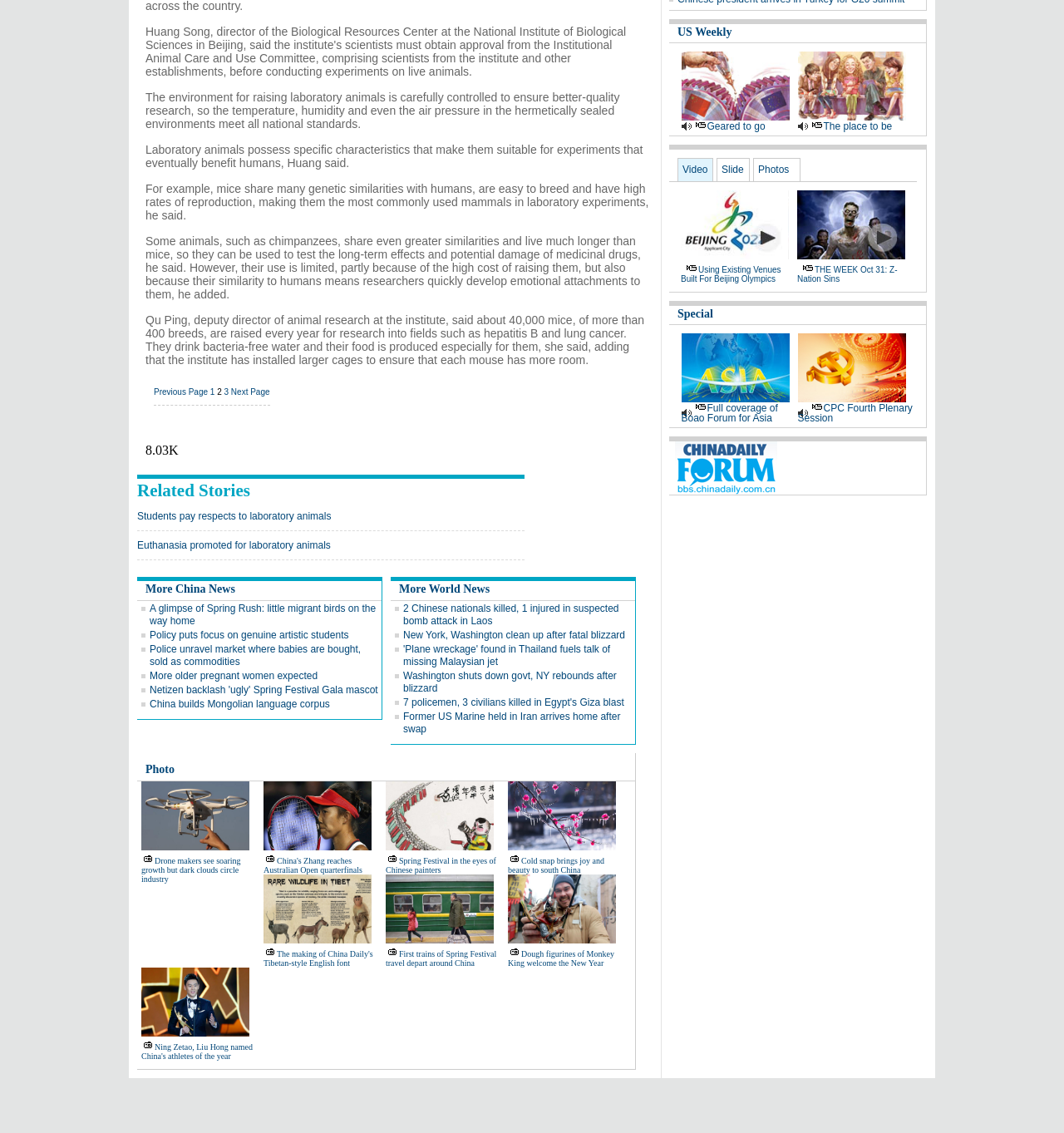Please respond to the question with a concise word or phrase:
What is the name of the section that lists related news?

Related Stories